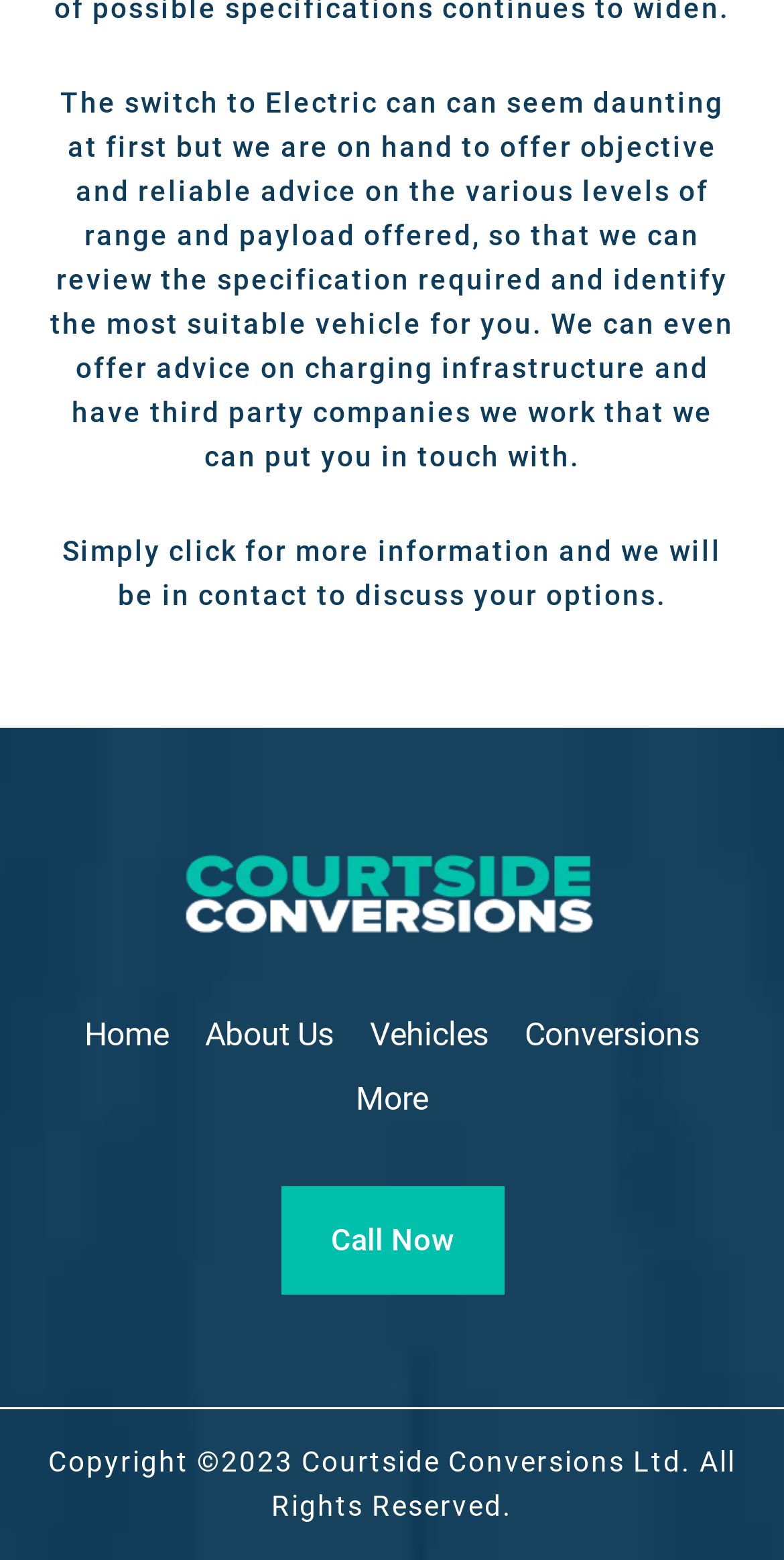Using the provided description About Us, find the bounding box coordinates for the UI element. Provide the coordinates in (top-left x, top-left y, bottom-right x, bottom-right y) format, ensuring all values are between 0 and 1.

[0.238, 0.649, 0.449, 0.68]